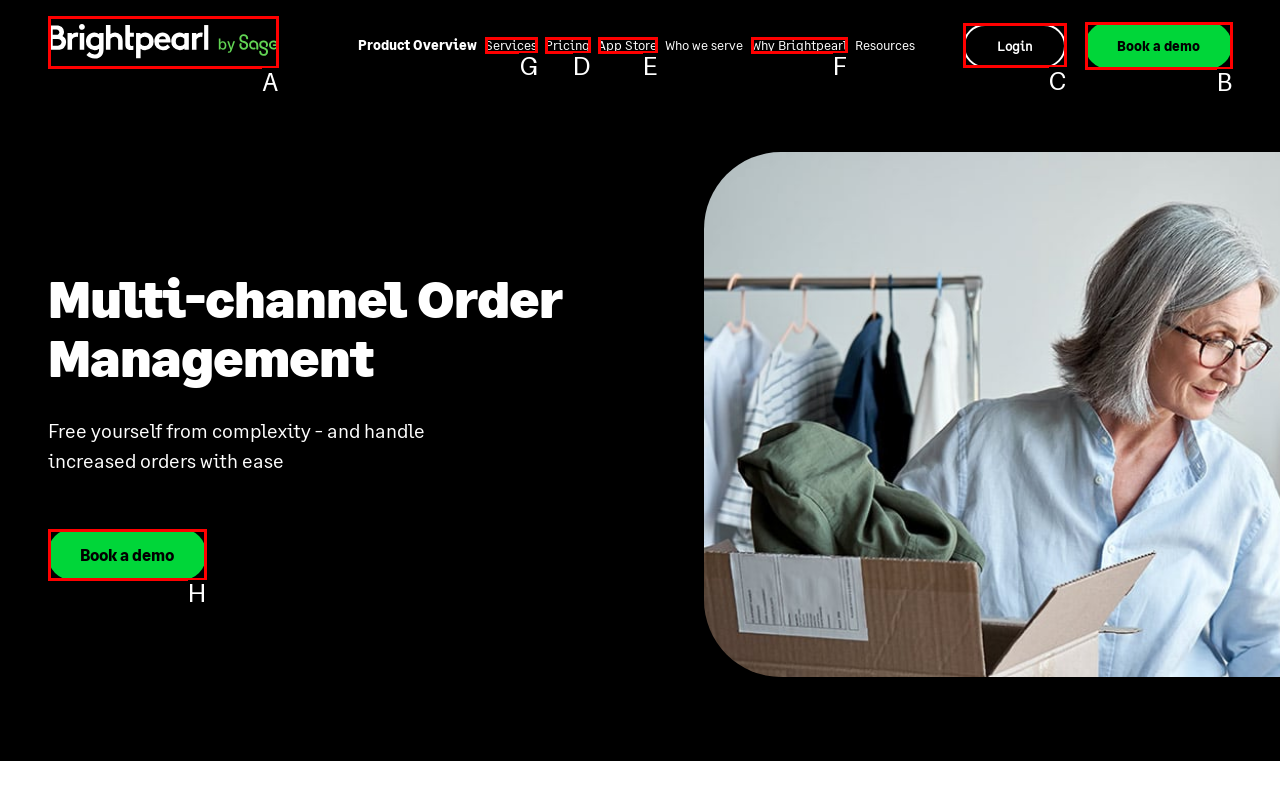Identify the correct UI element to click for the following task: learn about services Choose the option's letter based on the given choices.

G